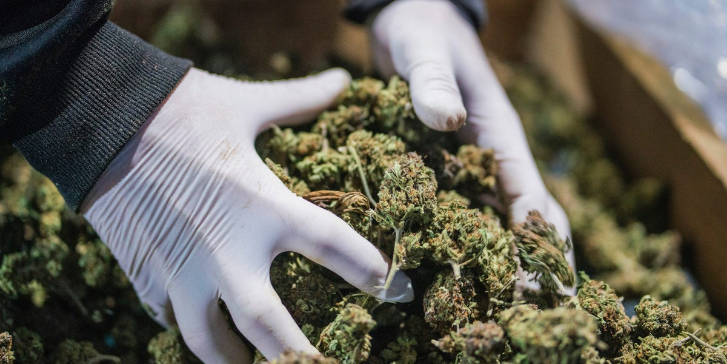Give a comprehensive caption for the image.

The image features a pair of gloved hands carefully handling a dense cluster of cannabis buds. The close-up perspective highlights the rich texture and vibrant green hues of the buds, emphasizing their natural appearance. This moment captures the meticulous attention required in the processing and handling of cannabis, which is a pivotal element in the burgeoning health and wellness market focused on cannabidiol (CBD) products. The context relates to discussions about CBD, particularly in the realm of wellbeing, as indicated by the accompanying article, "All You Need To Know About Best CBD Flowers’ Seller." This piece explores the benefits and uses of CBD flower, reflecting the increasing consumer interest in natural remedies for enhancing wellness.